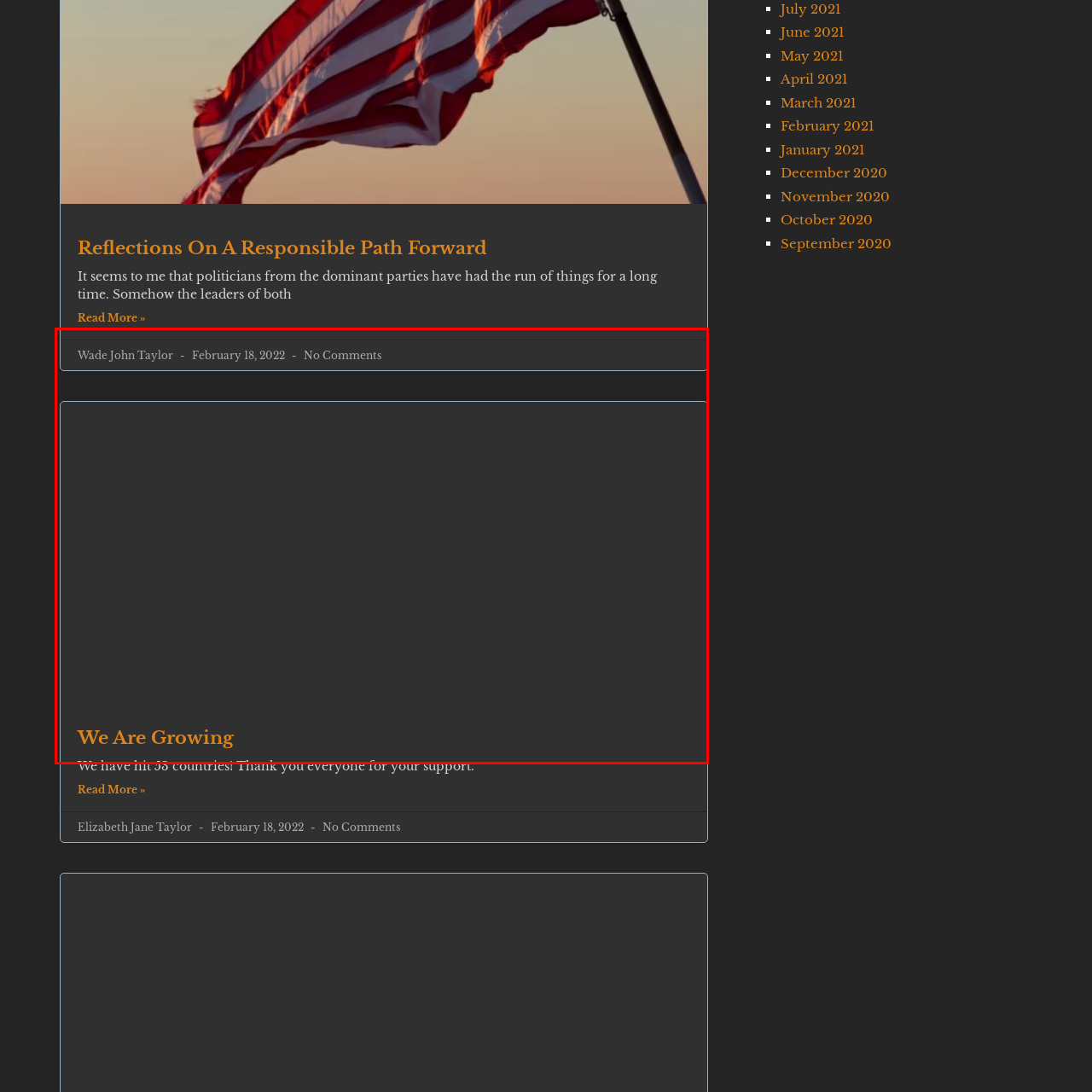How many countries has the initiative reached?
Take a close look at the image highlighted by the red bounding box and answer the question thoroughly based on the details you see.

According to the caption, the initiative has reached 53 countries, which is a significant milestone being celebrated in the image.